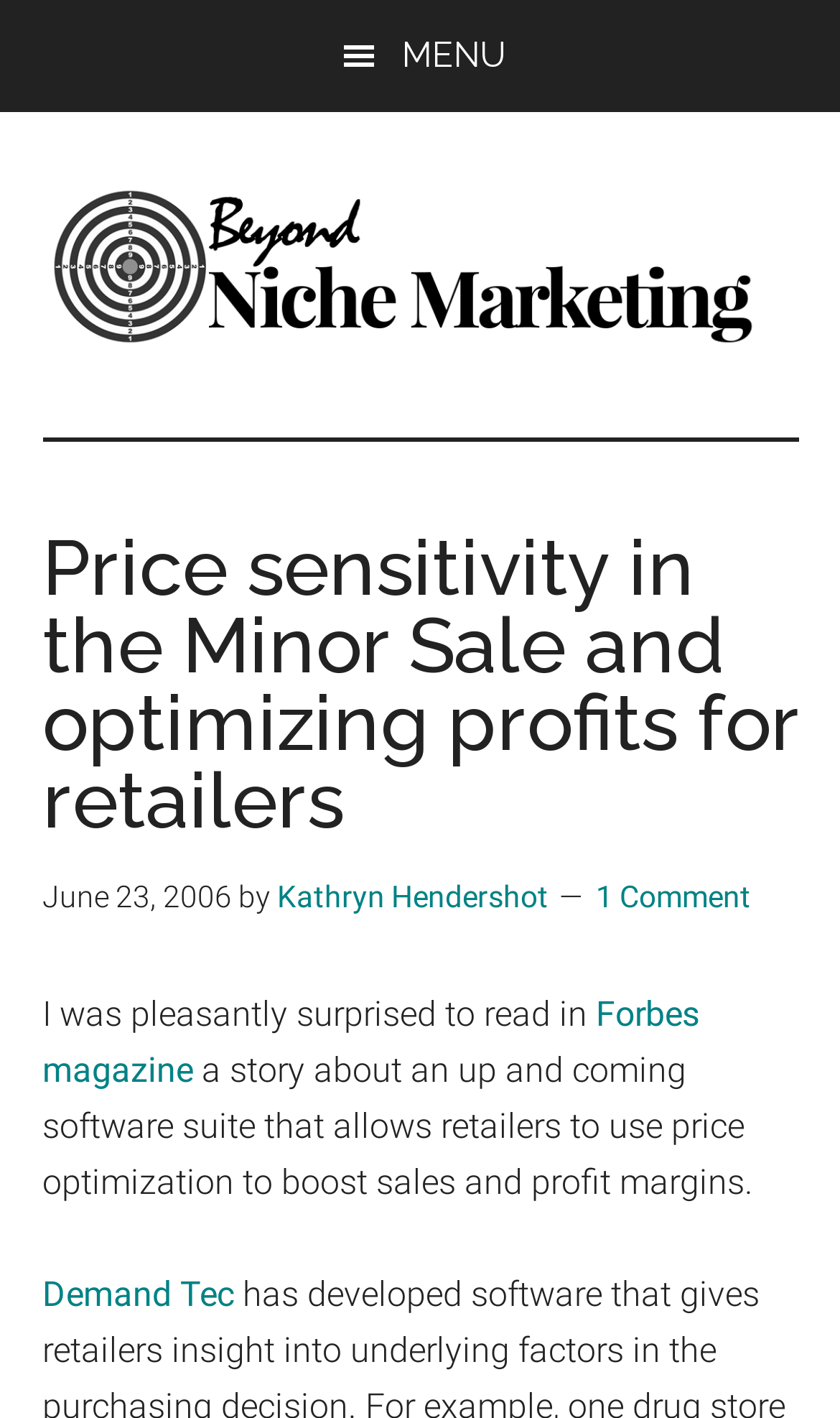Who is the author of the article?
Look at the image and provide a short answer using one word or a phrase.

Kathryn Hendershot